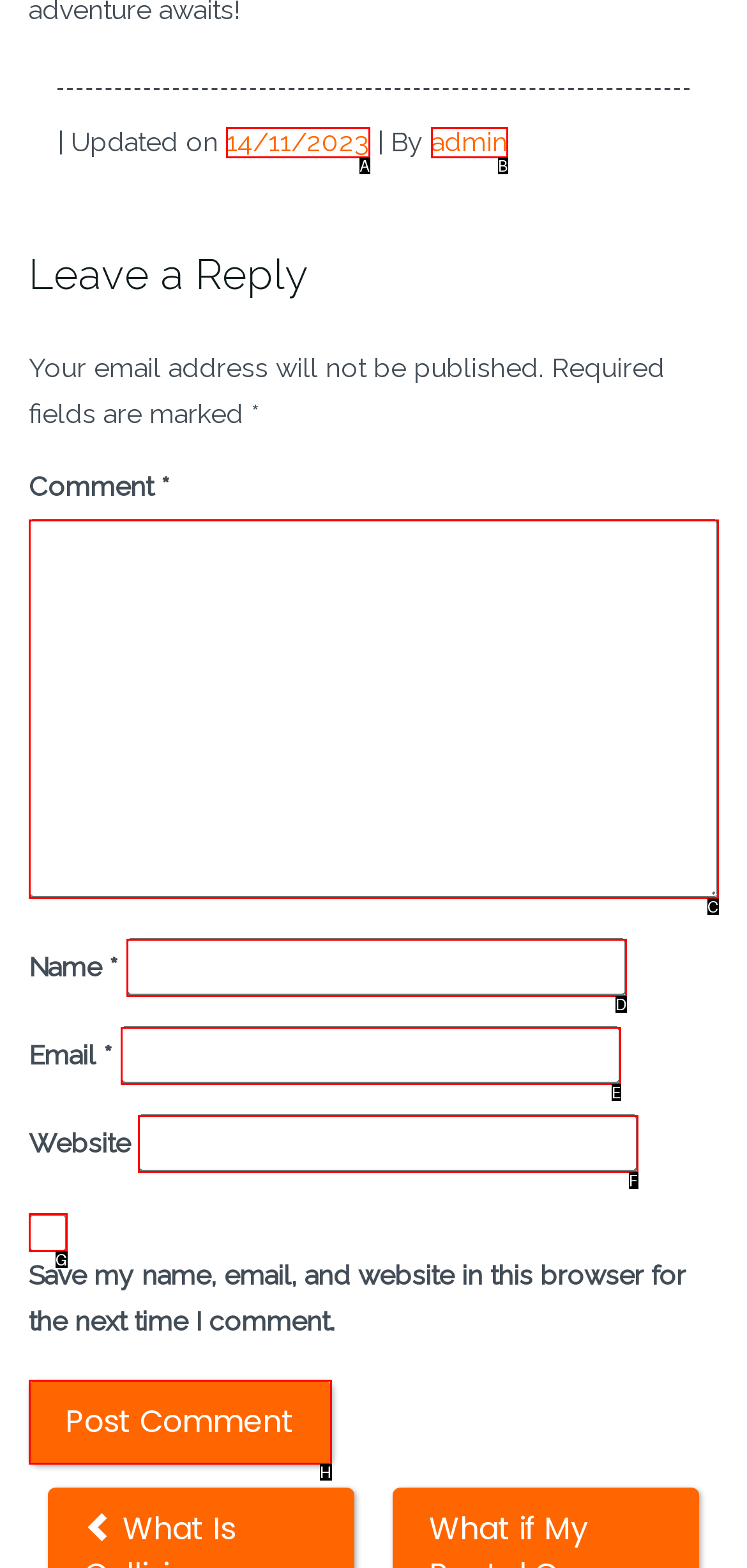Determine the HTML element that best matches this description: admin from the given choices. Respond with the corresponding letter.

B